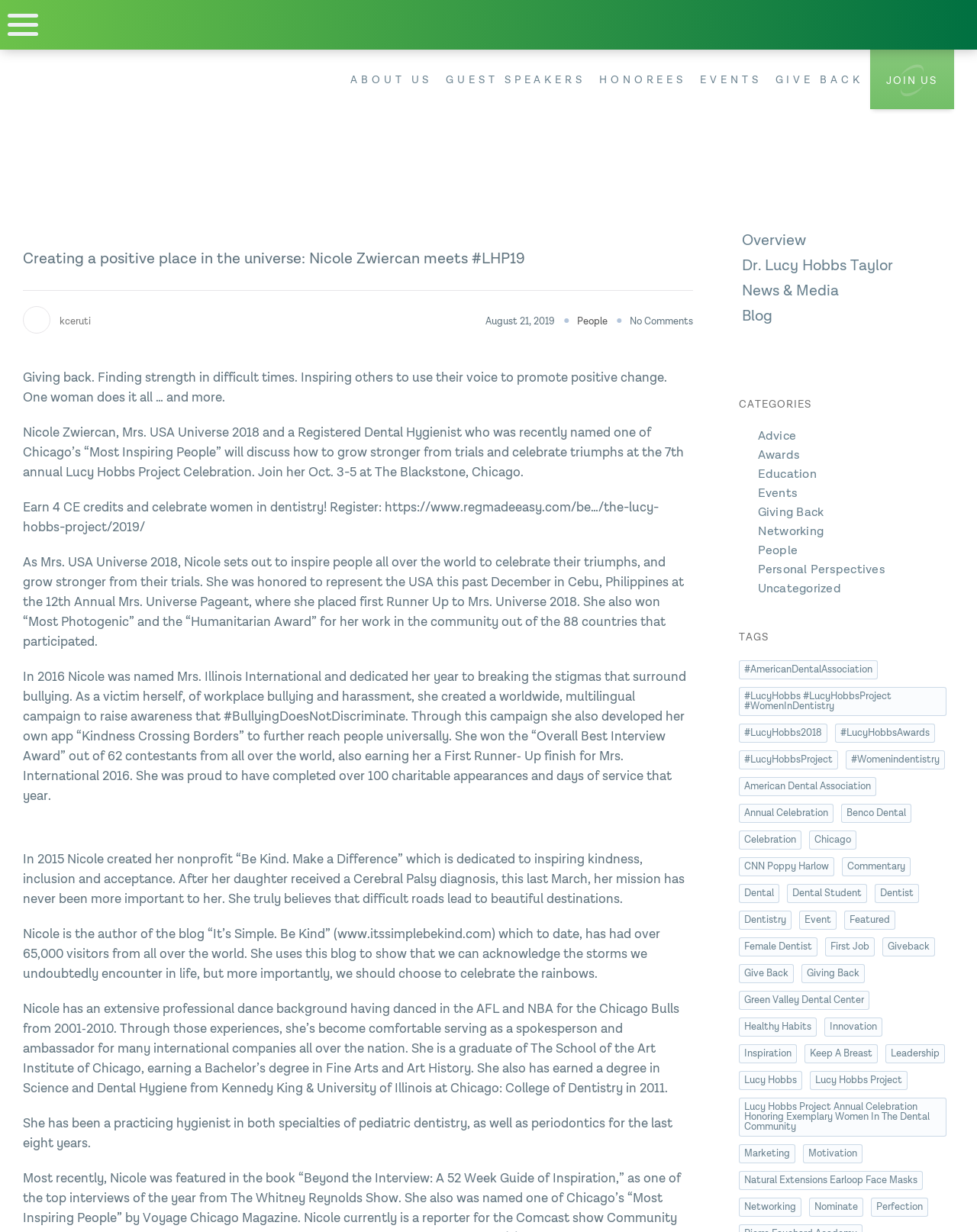Please provide the bounding box coordinates for the element that needs to be clicked to perform the following instruction: "Register for the event". The coordinates should be given as four float numbers between 0 and 1, i.e., [left, top, right, bottom].

[0.023, 0.407, 0.674, 0.434]